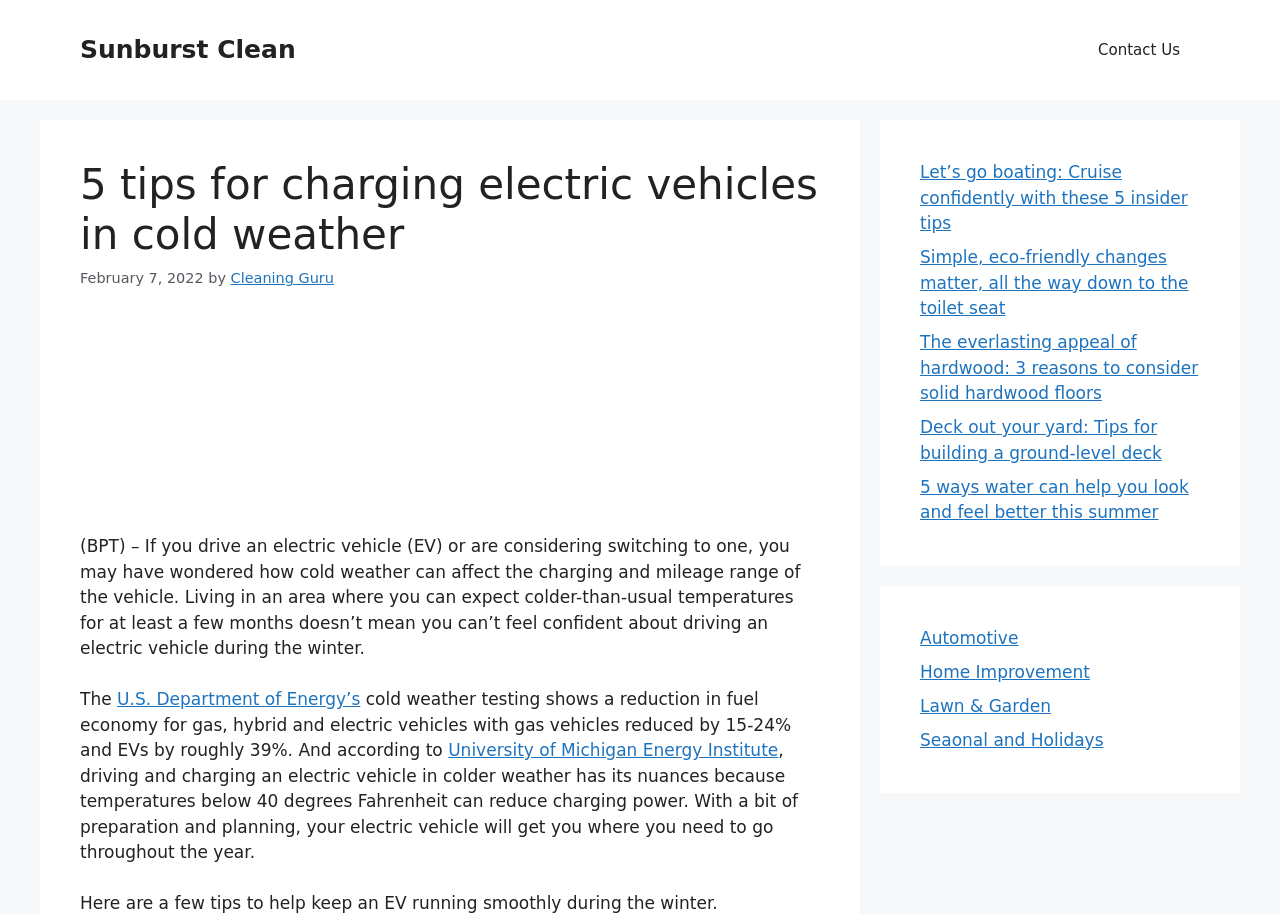What is the bounding box coordinate of the navigation element? Refer to the image and provide a one-word or short phrase answer.

[0.842, 0.022, 0.938, 0.088]